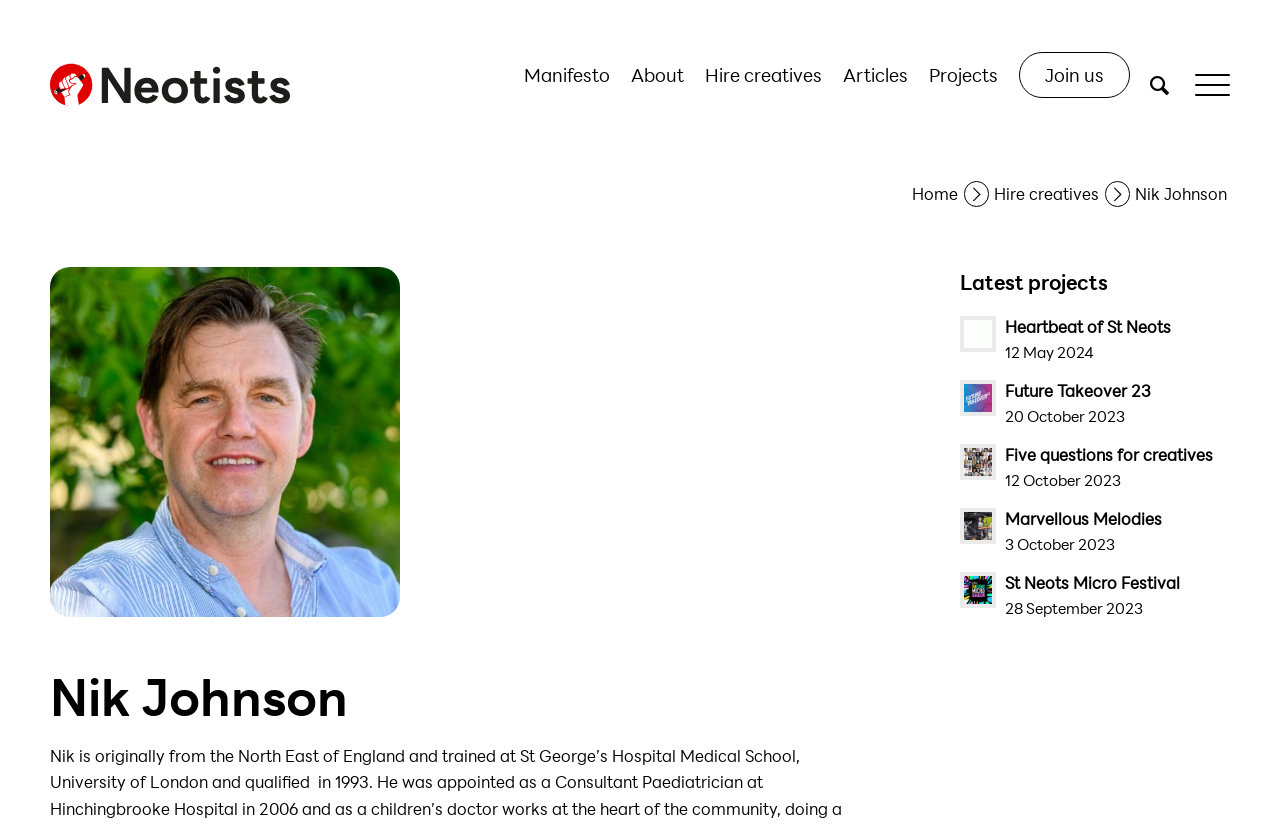How many menu items are there in the main menu?
Using the image, respond with a single word or phrase.

6